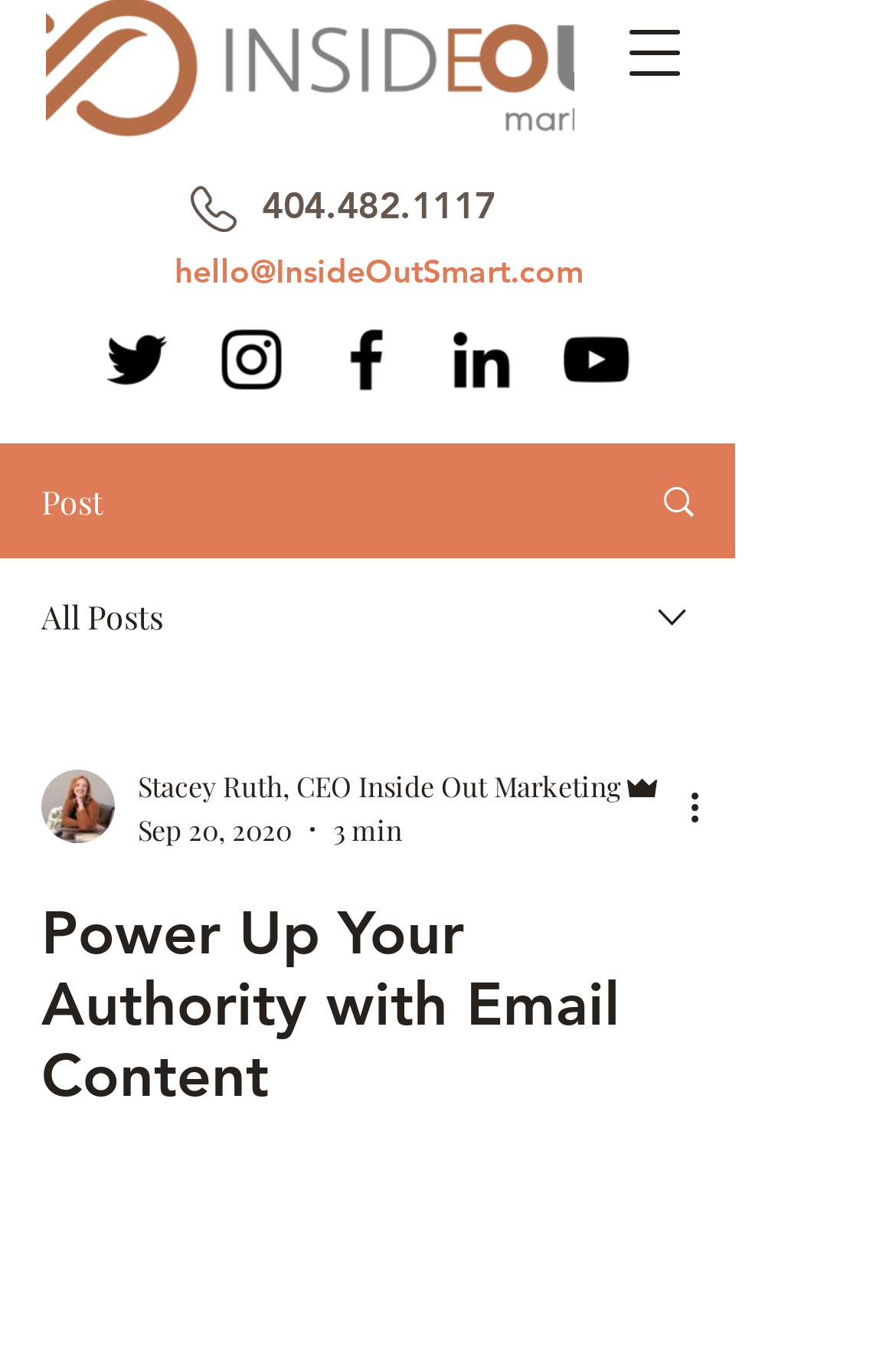What is the topic of the article?
Please give a detailed and thorough answer to the question, covering all relevant points.

I inferred the topic of the article by looking at the heading element with the text 'Power Up Your Authority with Email Content' which is located at the top of the webpage.